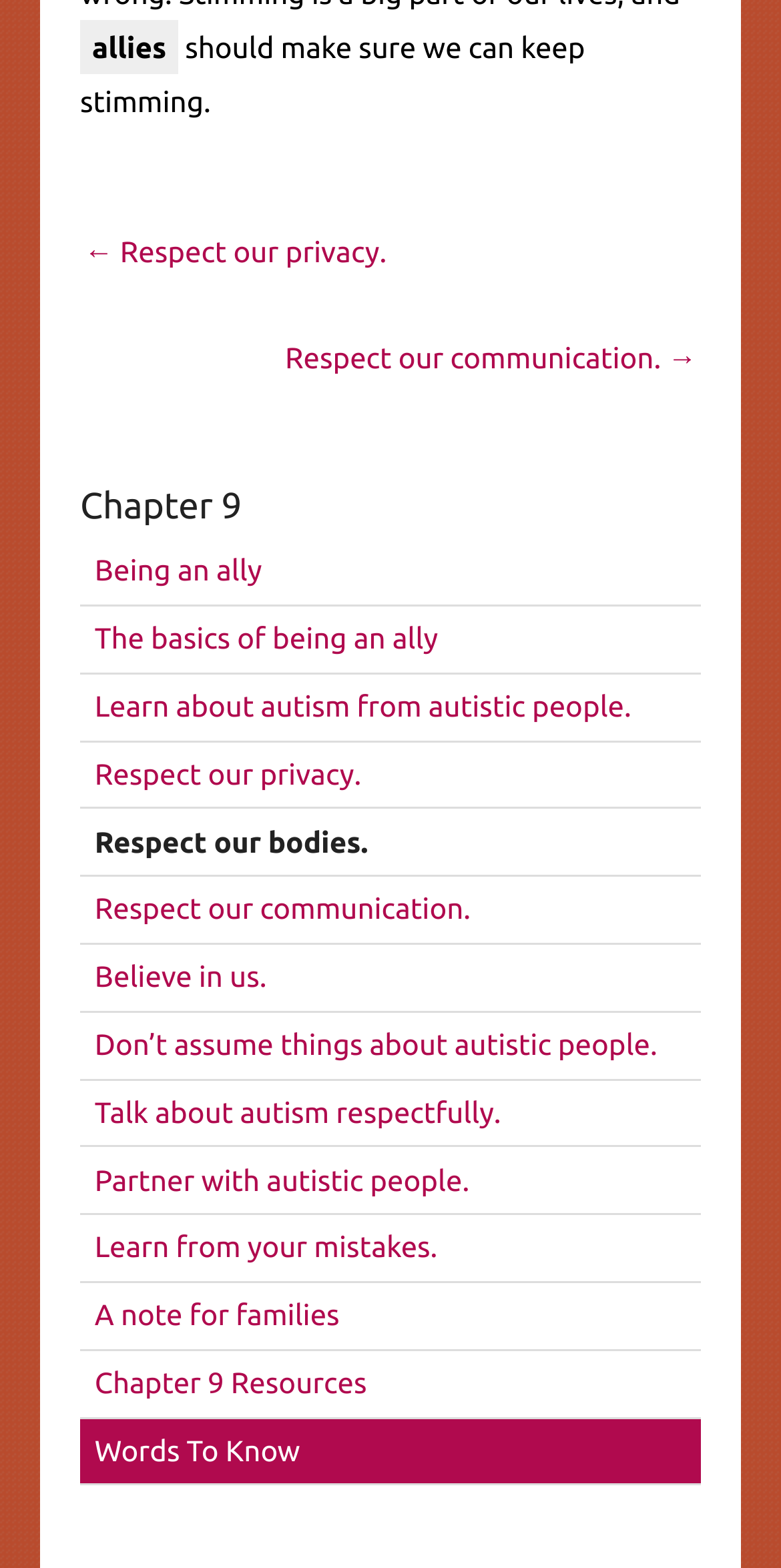Identify the bounding box coordinates of the section to be clicked to complete the task described by the following instruction: "Navigate to 'Posts'". The coordinates should be four float numbers between 0 and 1, formatted as [left, top, right, bottom].

[0.103, 0.115, 0.897, 0.259]